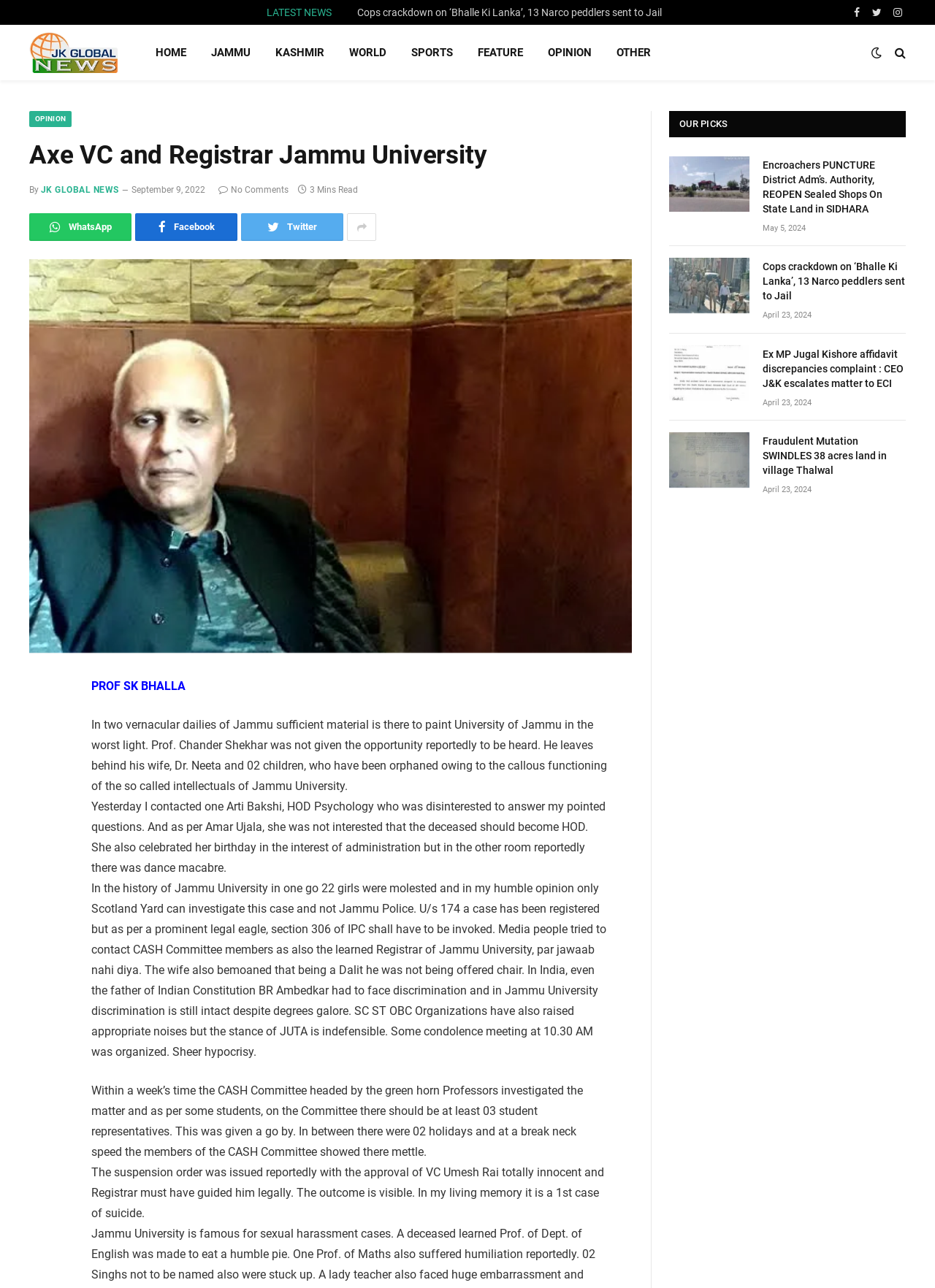What is the name of the university mentioned in the article?
Answer the question with detailed information derived from the image.

The article mentions 'University of Jammu' in the context of Prof. Chander Shekhar not being given the opportunity to be heard, and the callous functioning of the intellectuals of Jammu University.